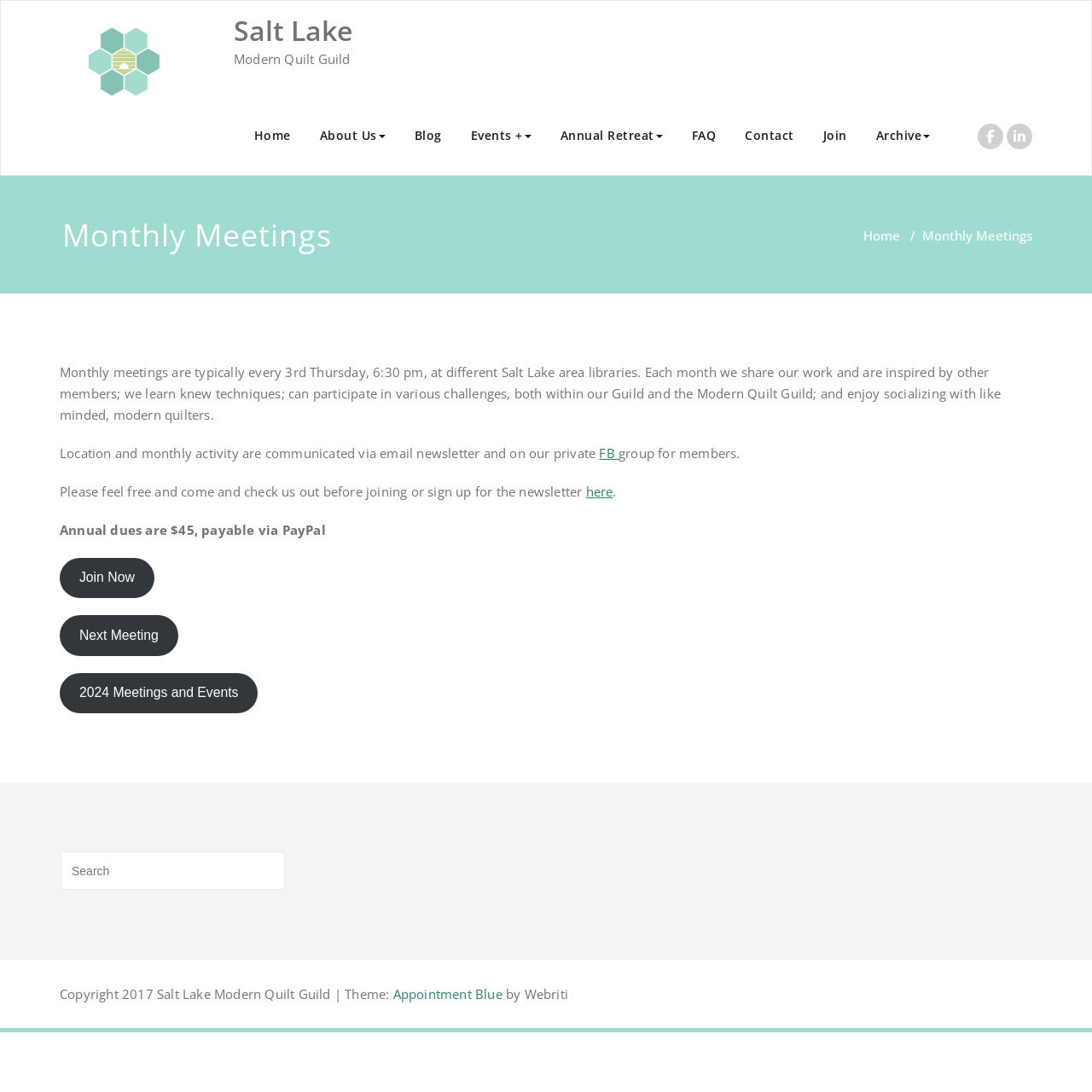Please determine the bounding box coordinates for the element with the description: "parent_node: Salt Lake".

[0.055, 0.012, 0.175, 0.1]